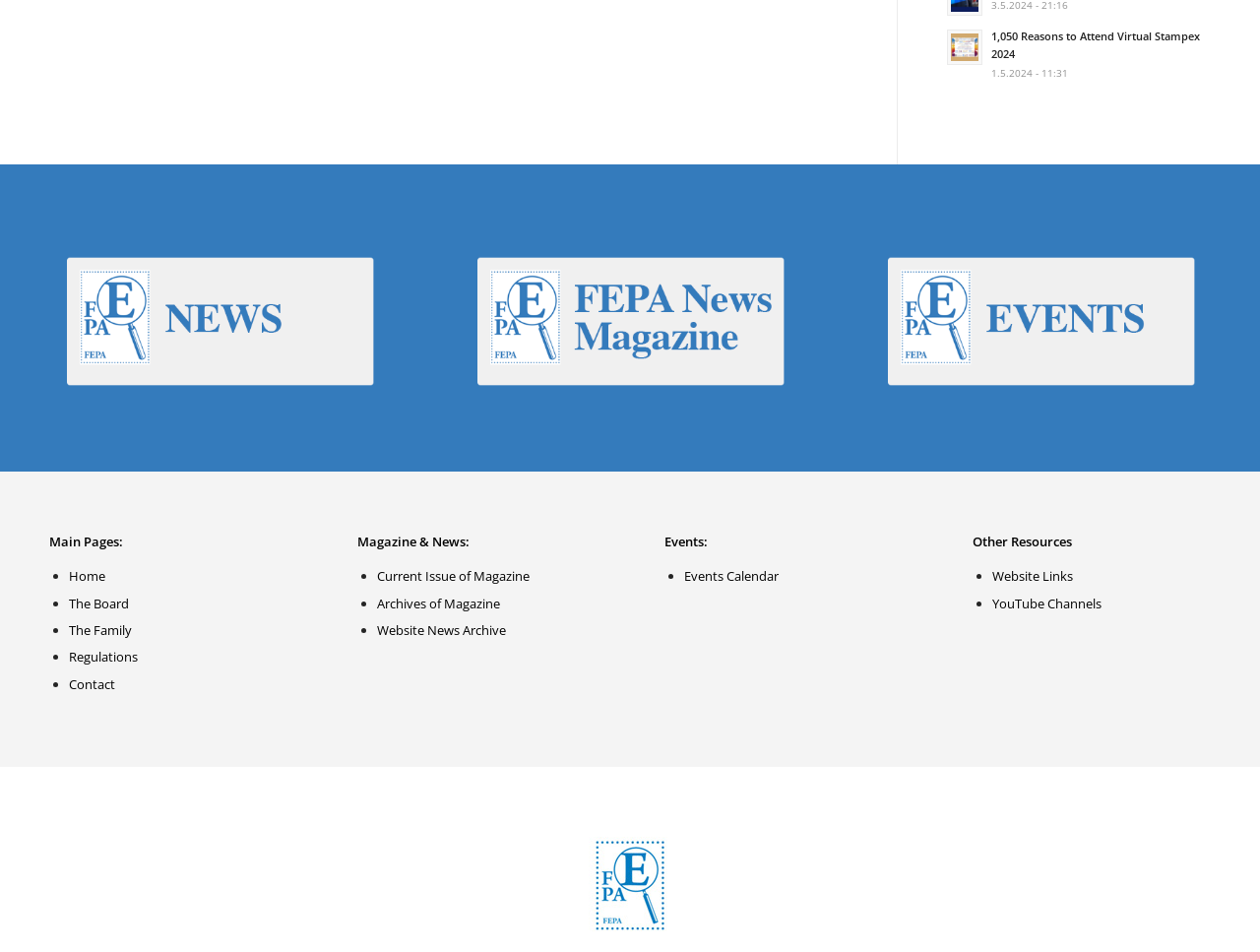Locate the bounding box coordinates of the UI element described by: "Events Calendar". The bounding box coordinates should consist of four float numbers between 0 and 1, i.e., [left, top, right, bottom].

[0.543, 0.596, 0.618, 0.614]